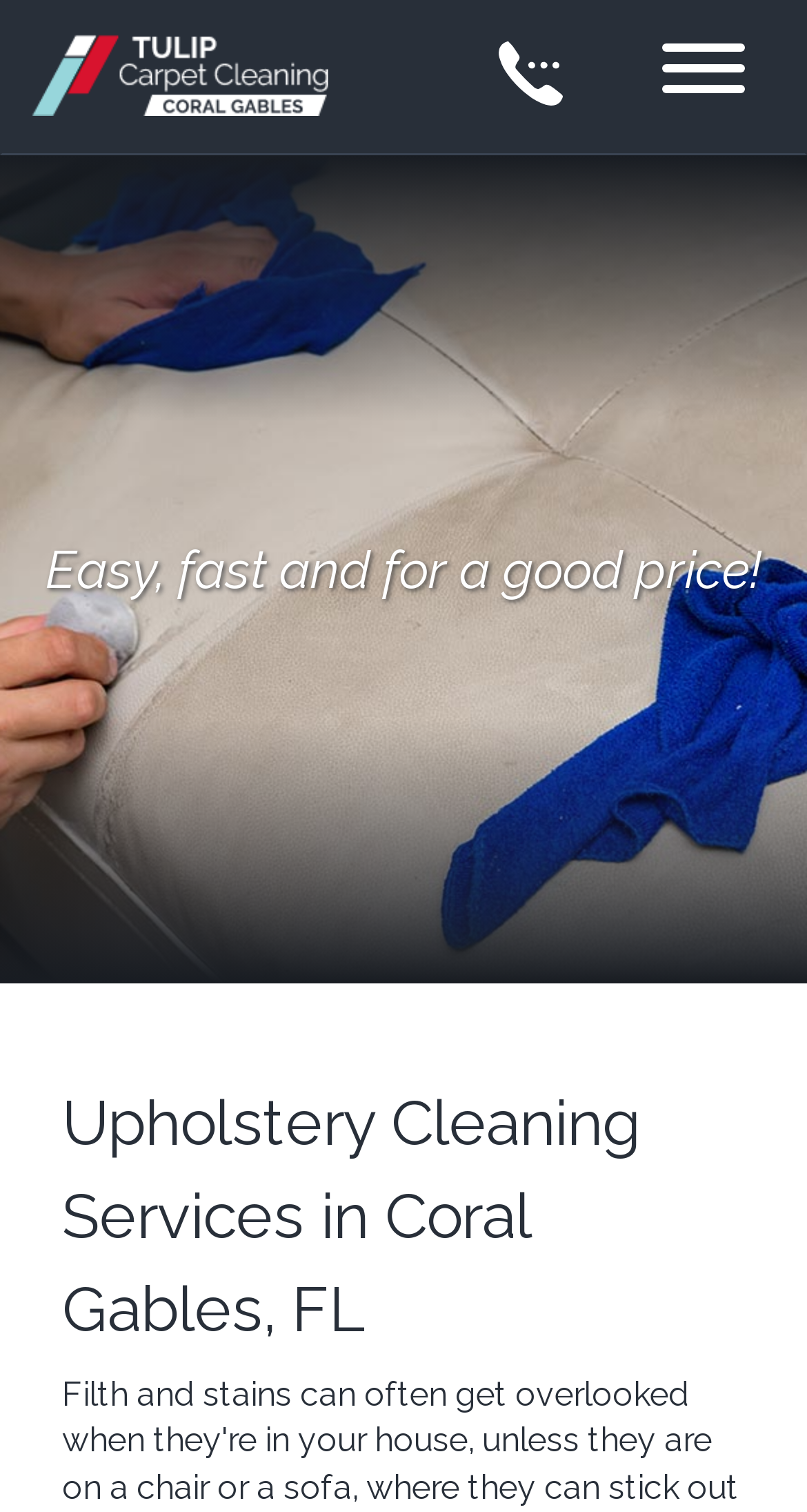Answer the following in one word or a short phrase: 
What is the phone number to call?

305-433-7118